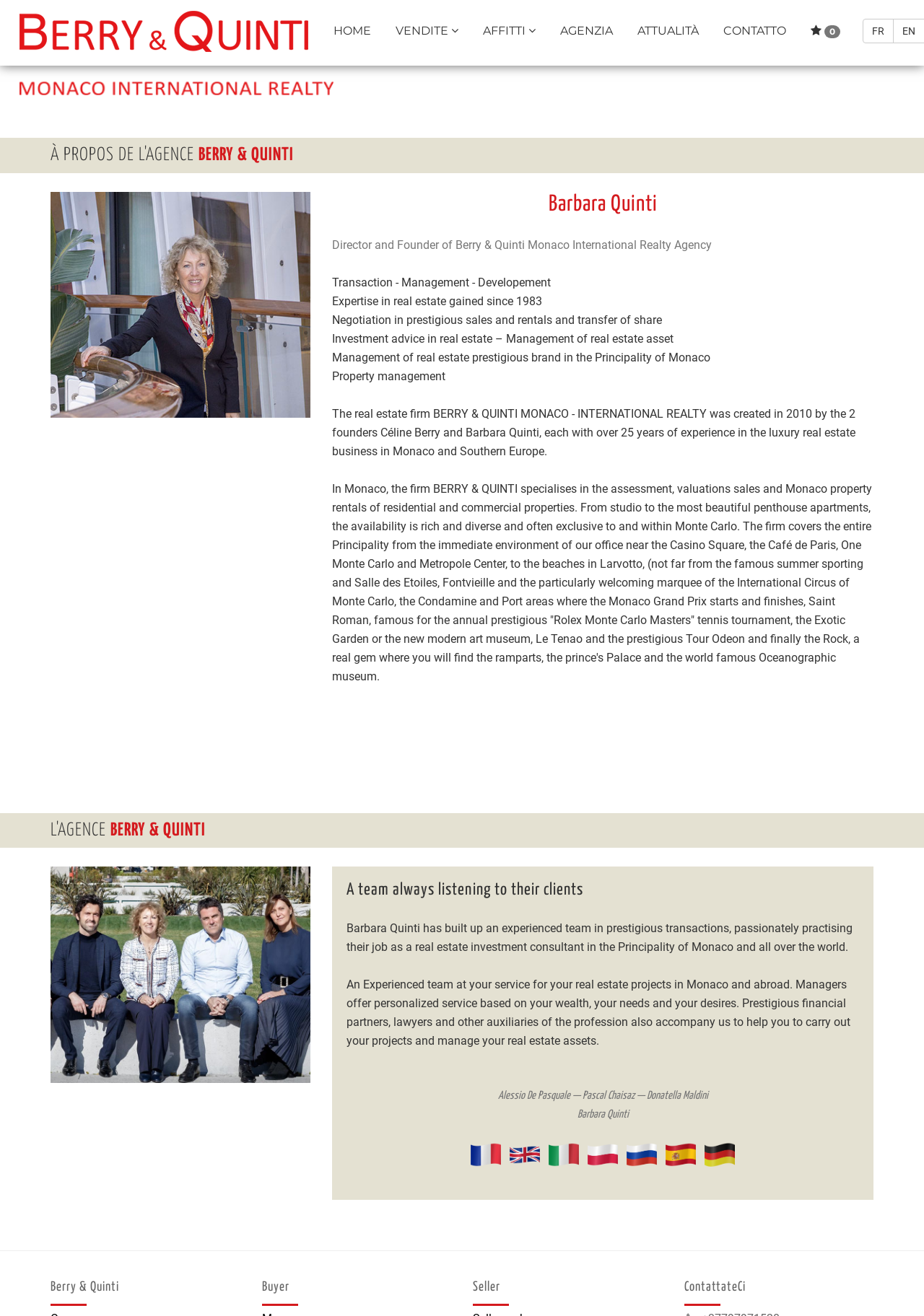Determine the bounding box coordinates for the clickable element to execute this instruction: "View the agency's services". Provide the coordinates as four float numbers between 0 and 1, i.e., [left, top, right, bottom].

[0.375, 0.67, 0.93, 0.684]